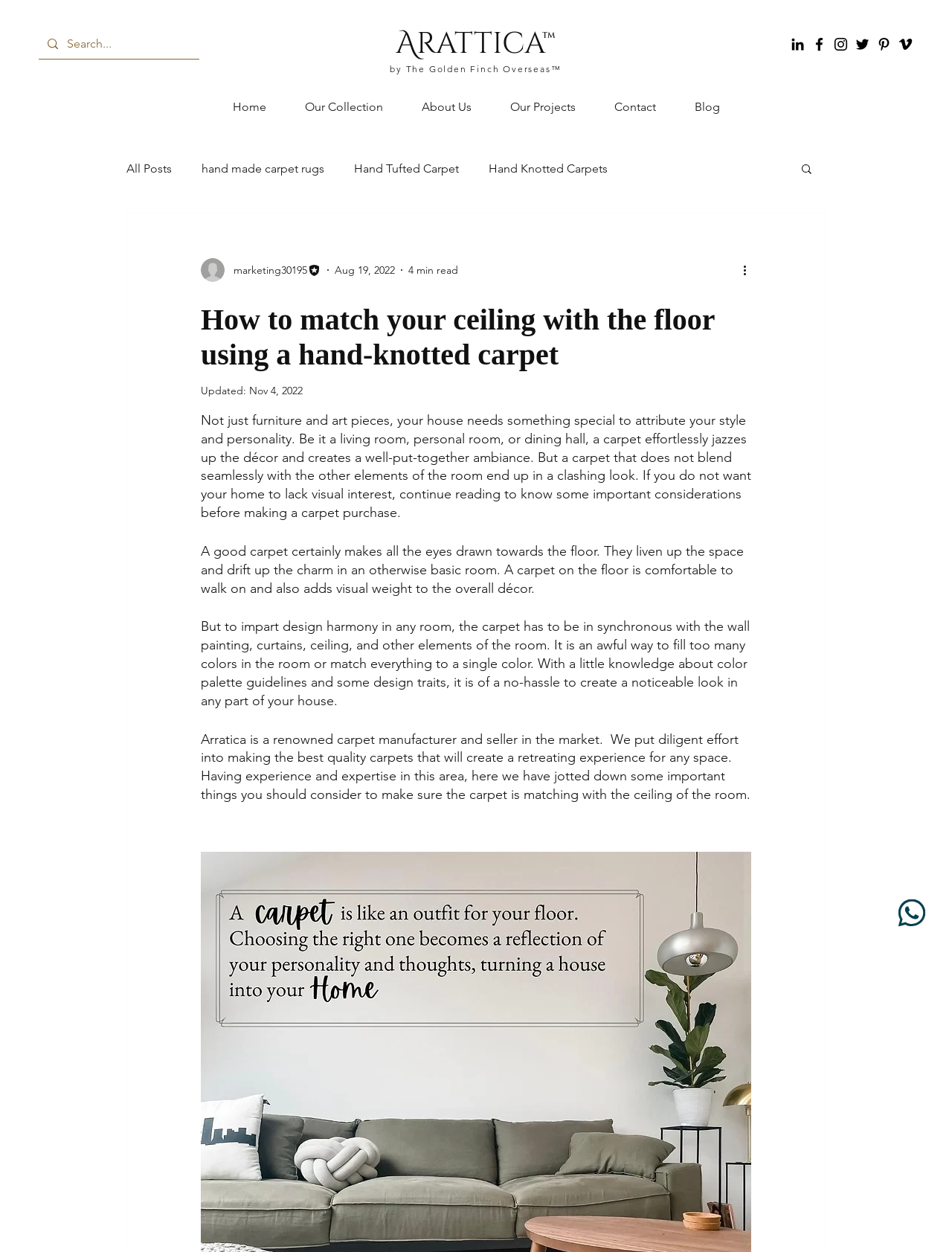What is the topic of the blog post?
Please answer the question with a single word or phrase, referencing the image.

Matching carpet with ceiling